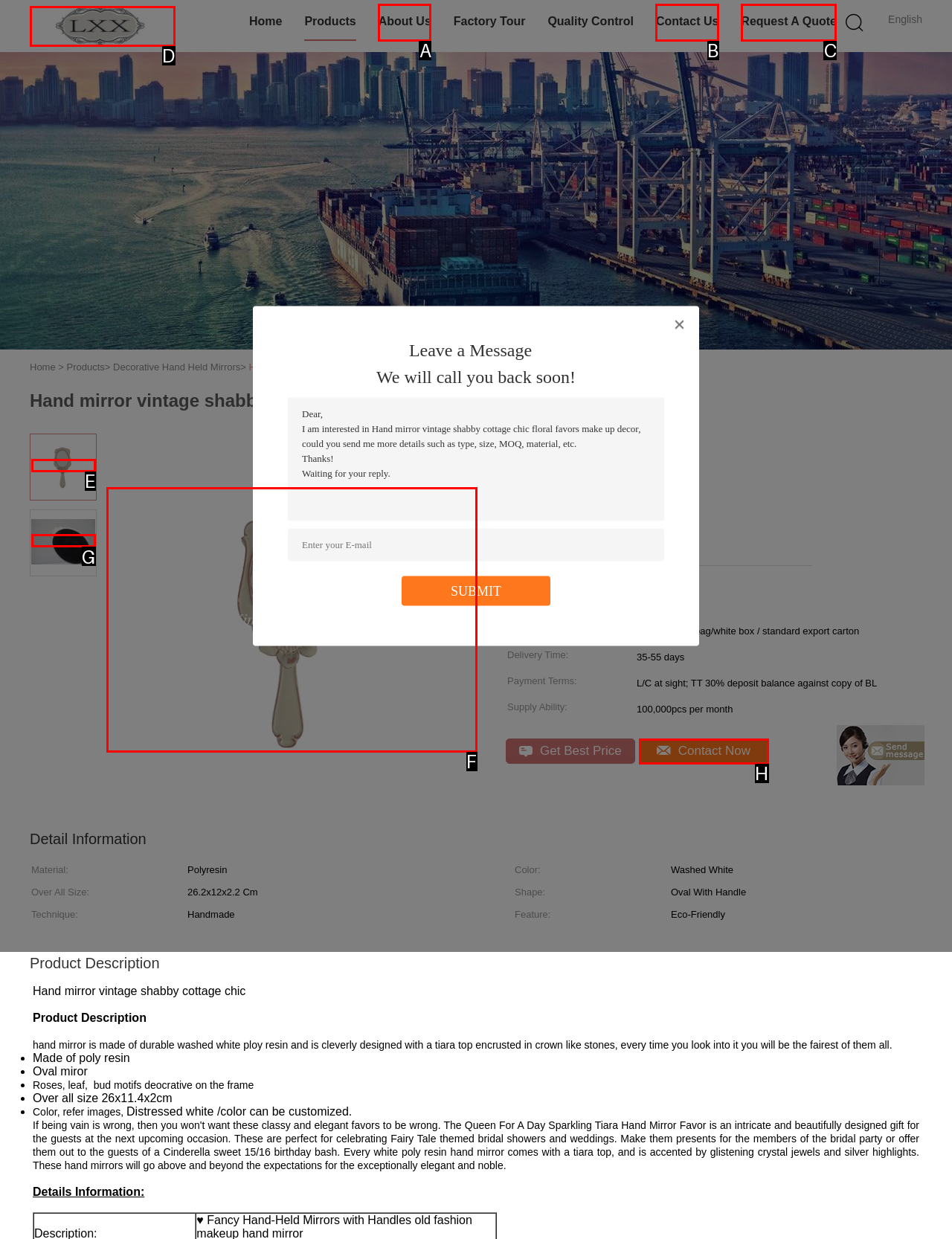Find the option that matches this description: Contact Now
Provide the matching option's letter directly.

H